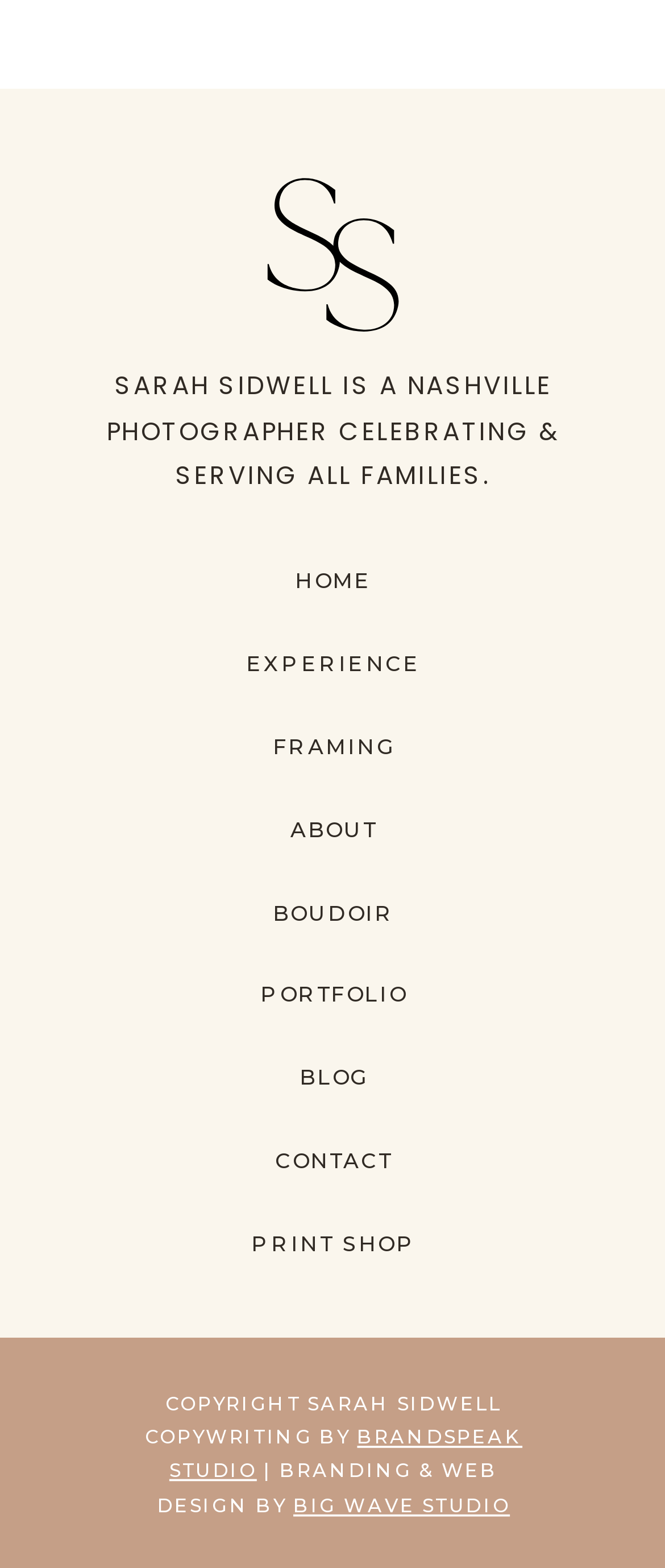Identify the bounding box coordinates of the specific part of the webpage to click to complete this instruction: "contact the photographer".

[0.344, 0.729, 0.659, 0.75]